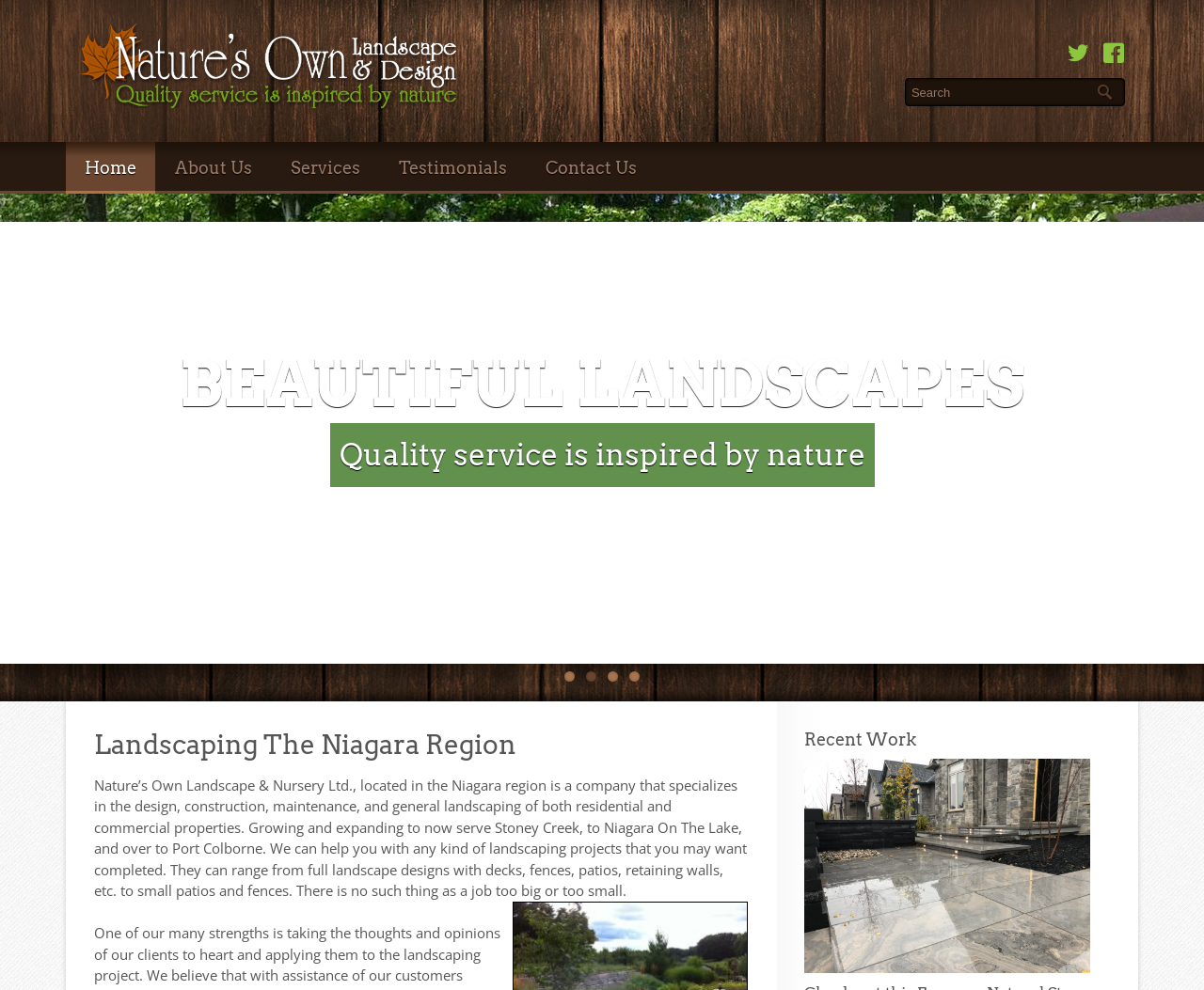Identify the bounding box of the HTML element described here: "title="New Voices"". Provide the coordinates as four float numbers between 0 and 1: [left, top, right, bottom].

None